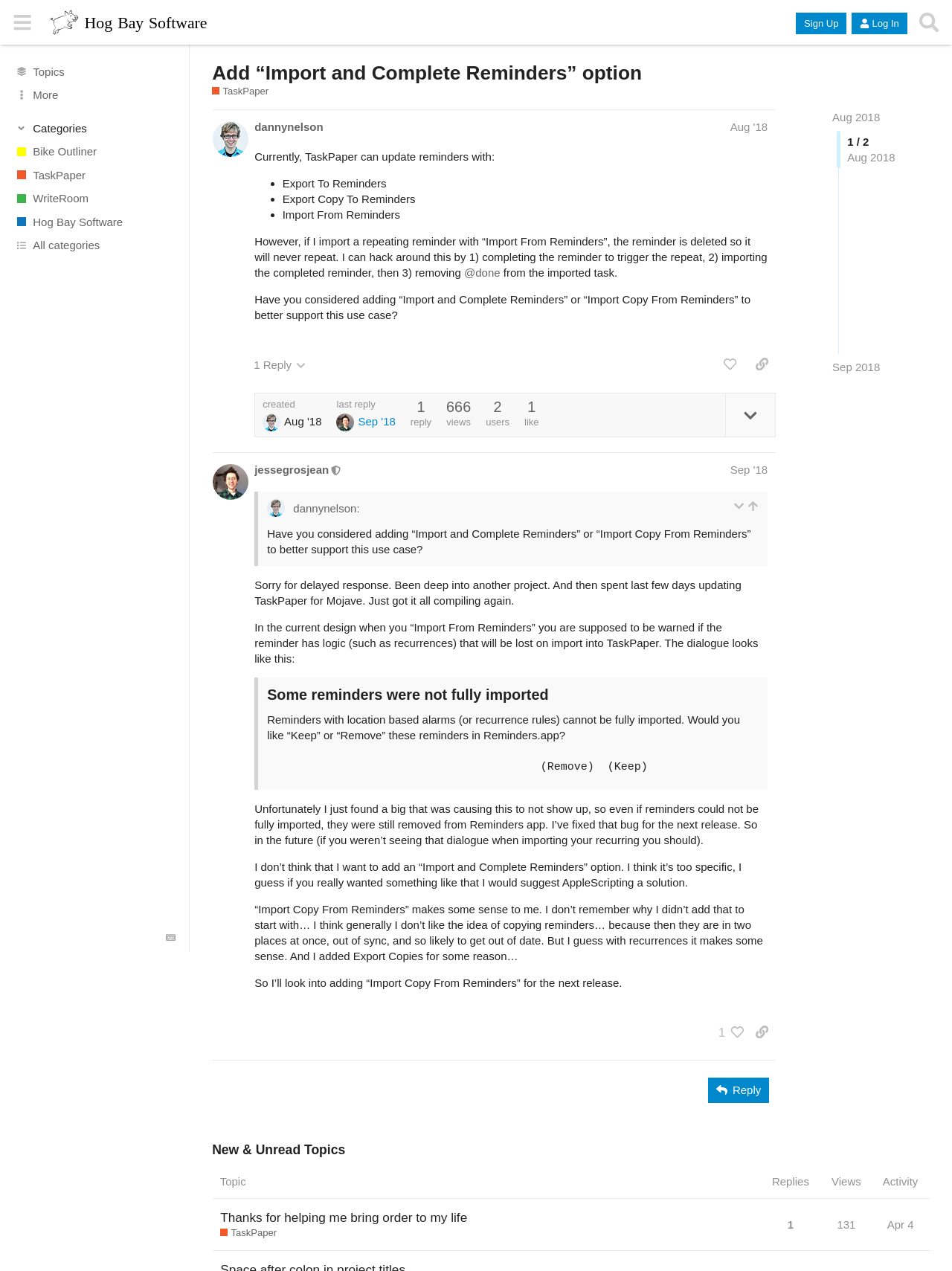Identify the bounding box coordinates of the specific part of the webpage to click to complete this instruction: "Like the post".

[0.752, 0.277, 0.781, 0.297]